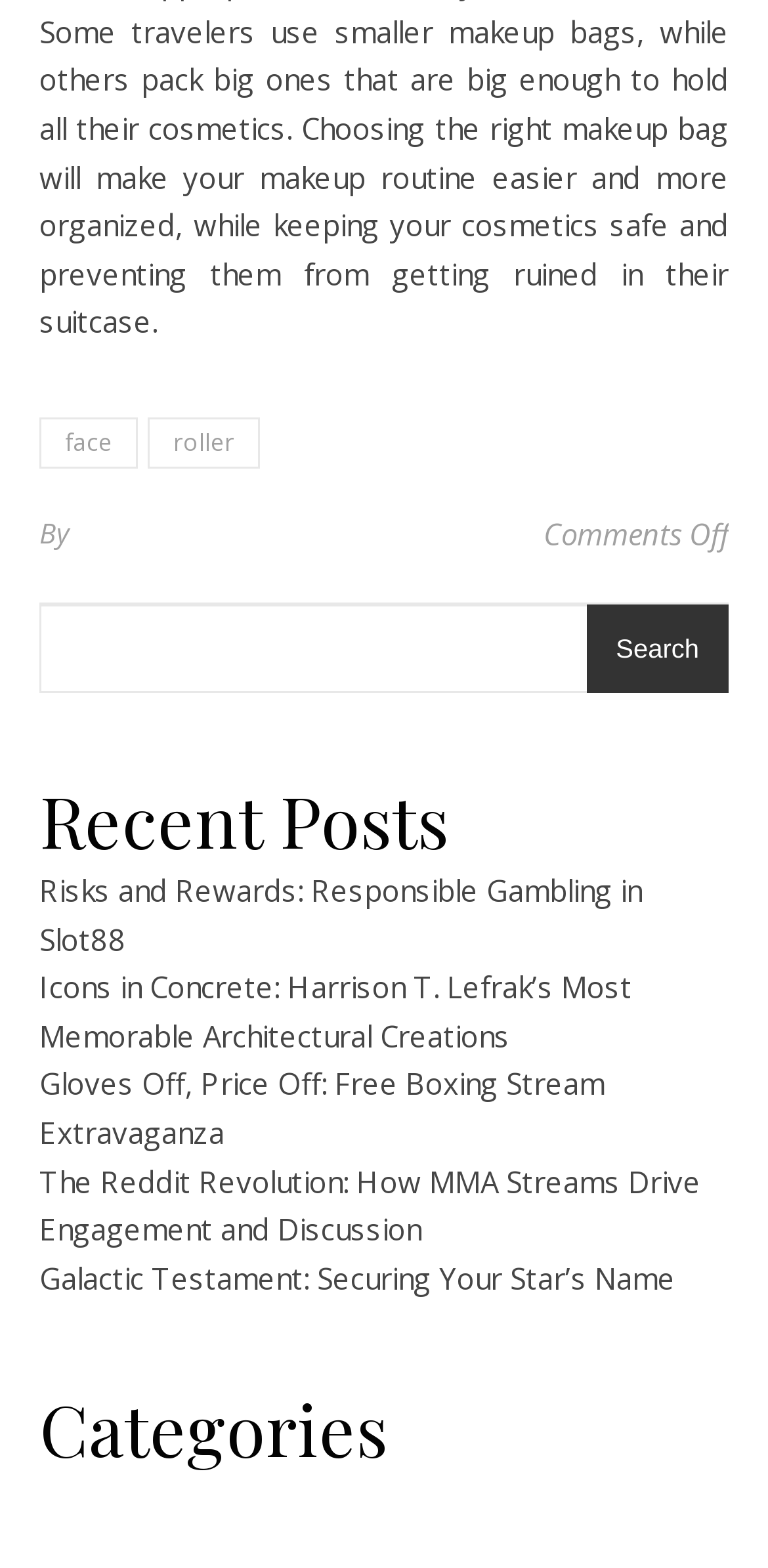Pinpoint the bounding box coordinates of the element you need to click to execute the following instruction: "read Risks and Rewards: Responsible Gambling in Slot88". The bounding box should be represented by four float numbers between 0 and 1, in the format [left, top, right, bottom].

[0.051, 0.555, 0.836, 0.611]